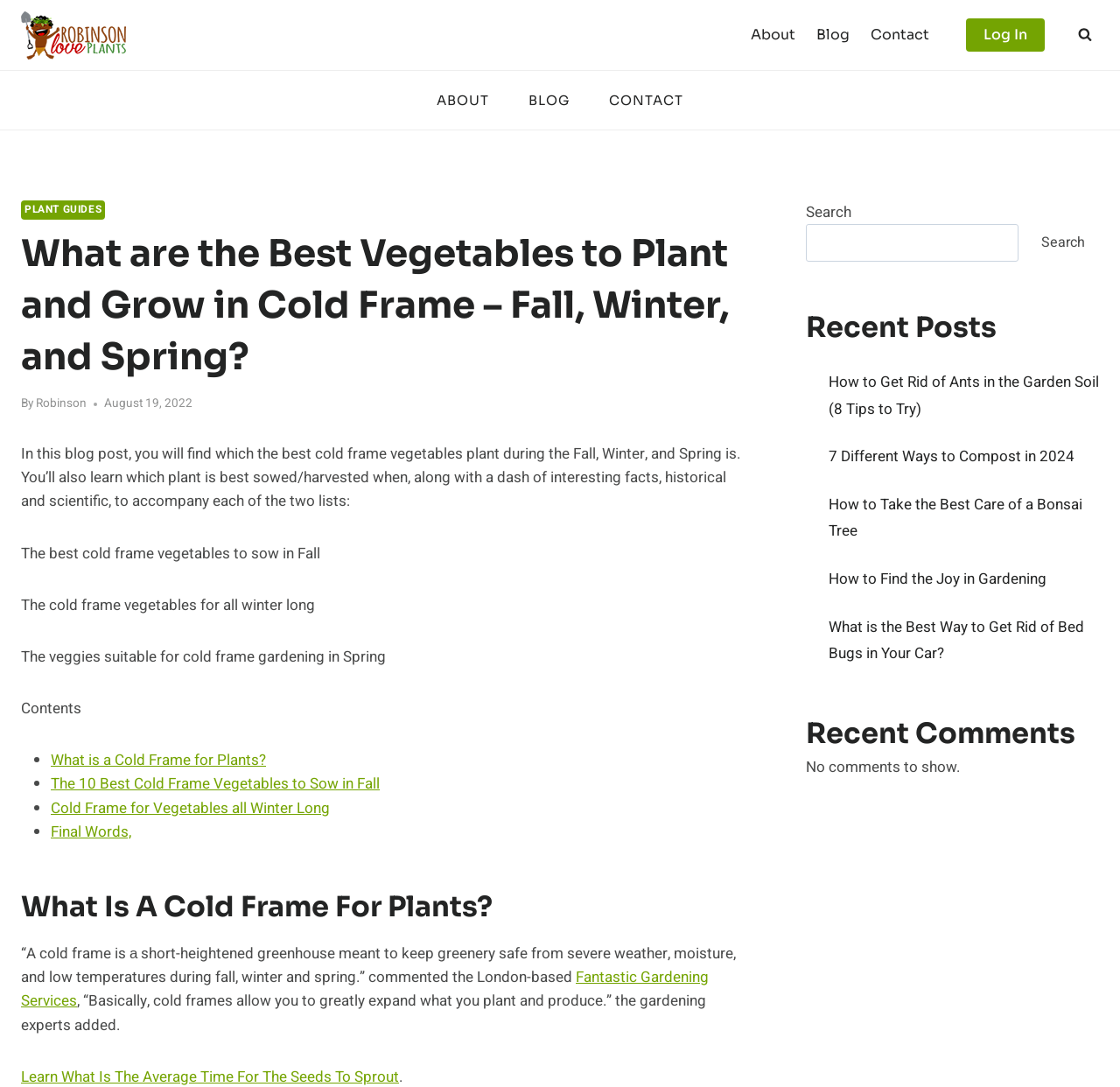Given the content of the image, can you provide a detailed answer to the question?
How many navigation links are in the primary navigation?

The primary navigation is located in the middle of the webpage, and it contains three links: 'ABOUT', 'BLOG', and 'CONTACT'.